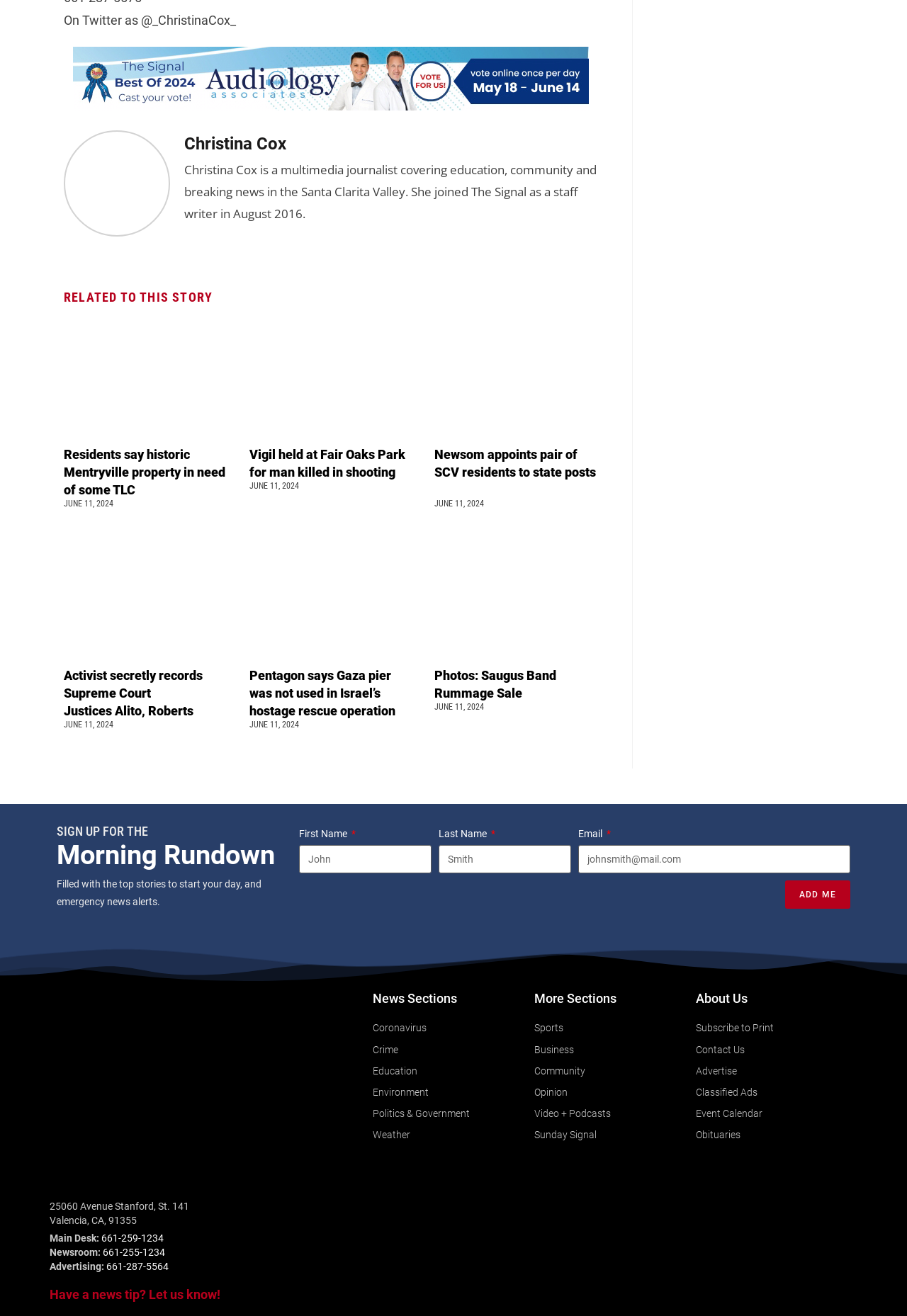Provide the bounding box coordinates for the specified HTML element described in this description: "Opinion". The coordinates should be four float numbers ranging from 0 to 1, in the format [left, top, right, bottom].

[0.589, 0.823, 0.767, 0.837]